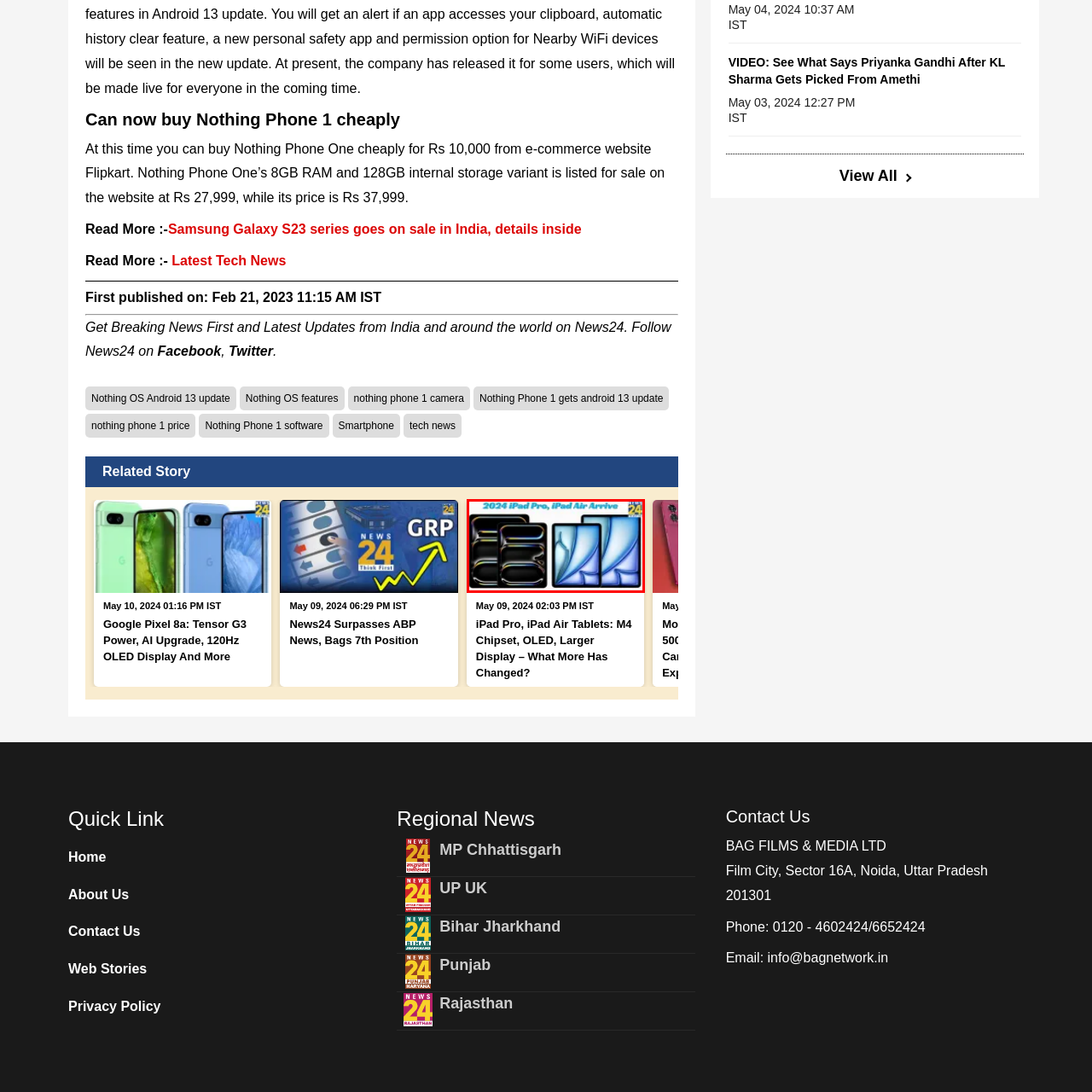Craft a detailed and vivid caption for the image that is highlighted by the red frame.

The image showcases the newly launched 2024 models of the iPad Pro and iPad Air, featuring a sleek and modern design with vibrant displays. The left side displays the iPad Pro, characterized by its refined, professional aesthetics, while the right side presents the iPad Air, known for its lightweight and versatile build. Accompanied by the headline "2024 iPad Pro, iPad Air Arrive," the image emphasizes the excitement surrounding these latest additions to Apple's tablet lineup, appealing to both tech enthusiasts and consumers looking for powerful mobile devices. The News24 logo hints at the source providing updates on this anticipated release.